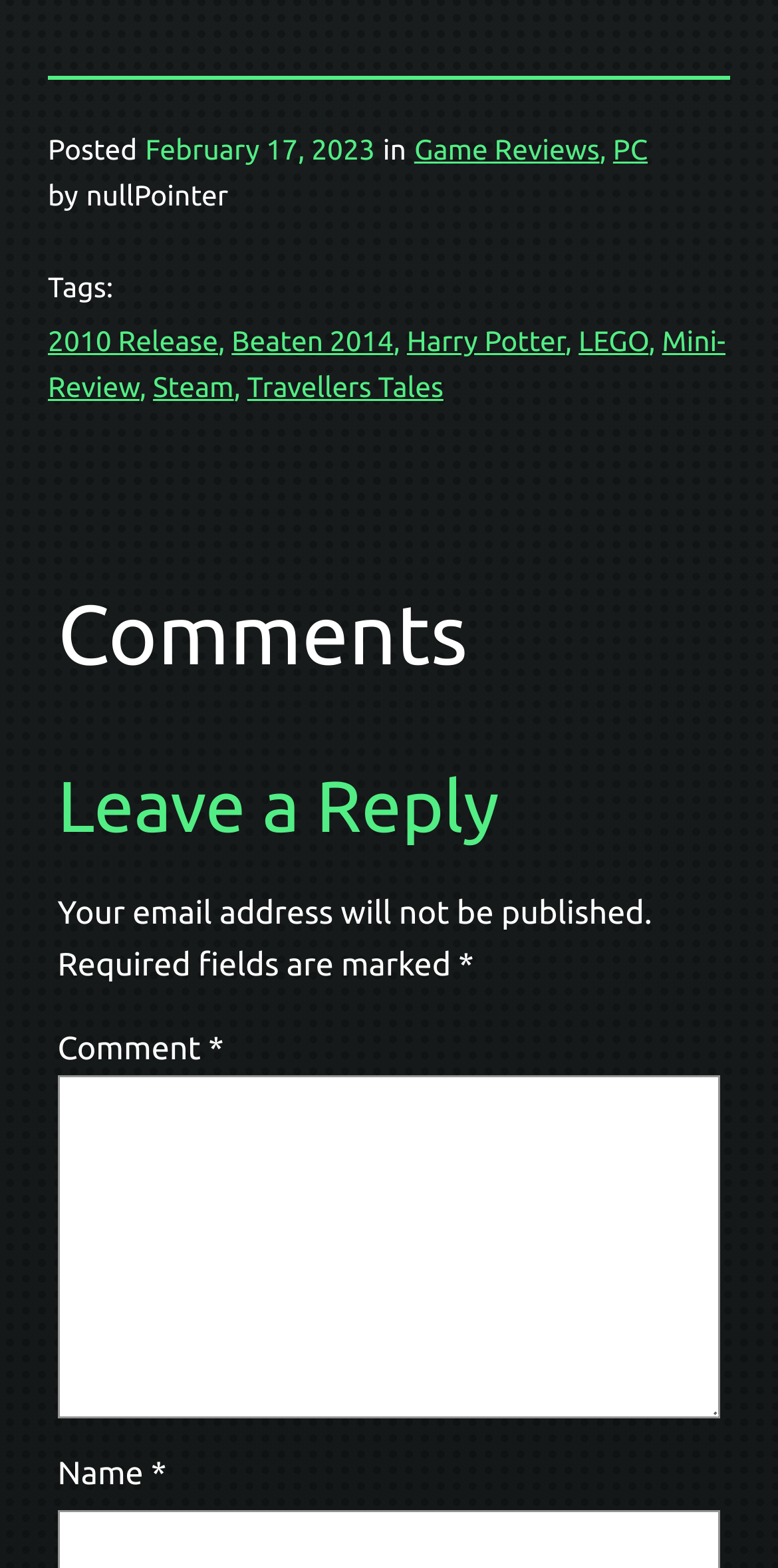Find the bounding box coordinates of the area to click in order to follow the instruction: "Click on the 'Harry Potter' tag".

[0.523, 0.207, 0.726, 0.228]